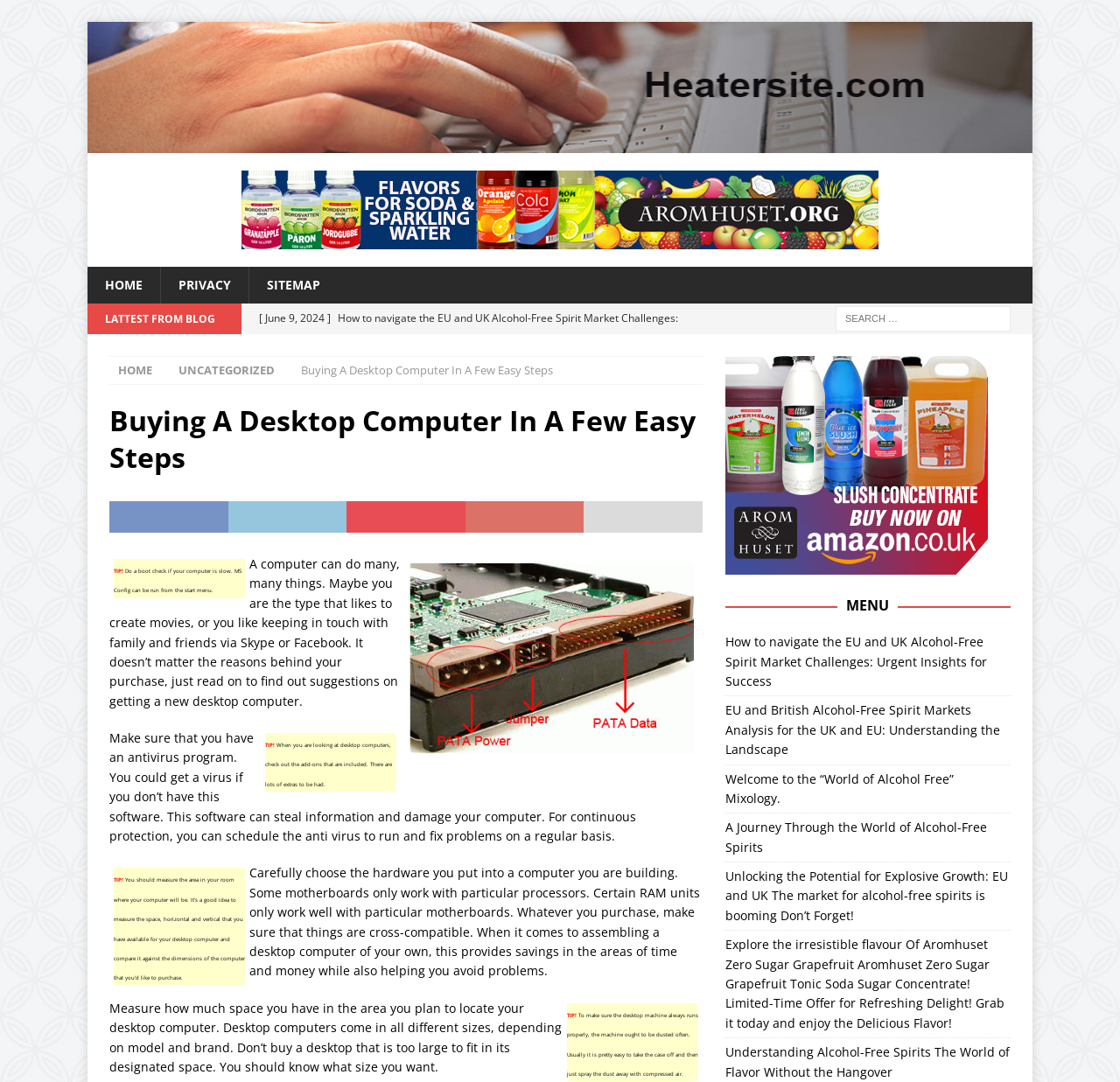Please give the bounding box coordinates of the area that should be clicked to fulfill the following instruction: "Search for something". The coordinates should be in the format of four float numbers from 0 to 1, i.e., [left, top, right, bottom].

[0.746, 0.283, 0.902, 0.307]